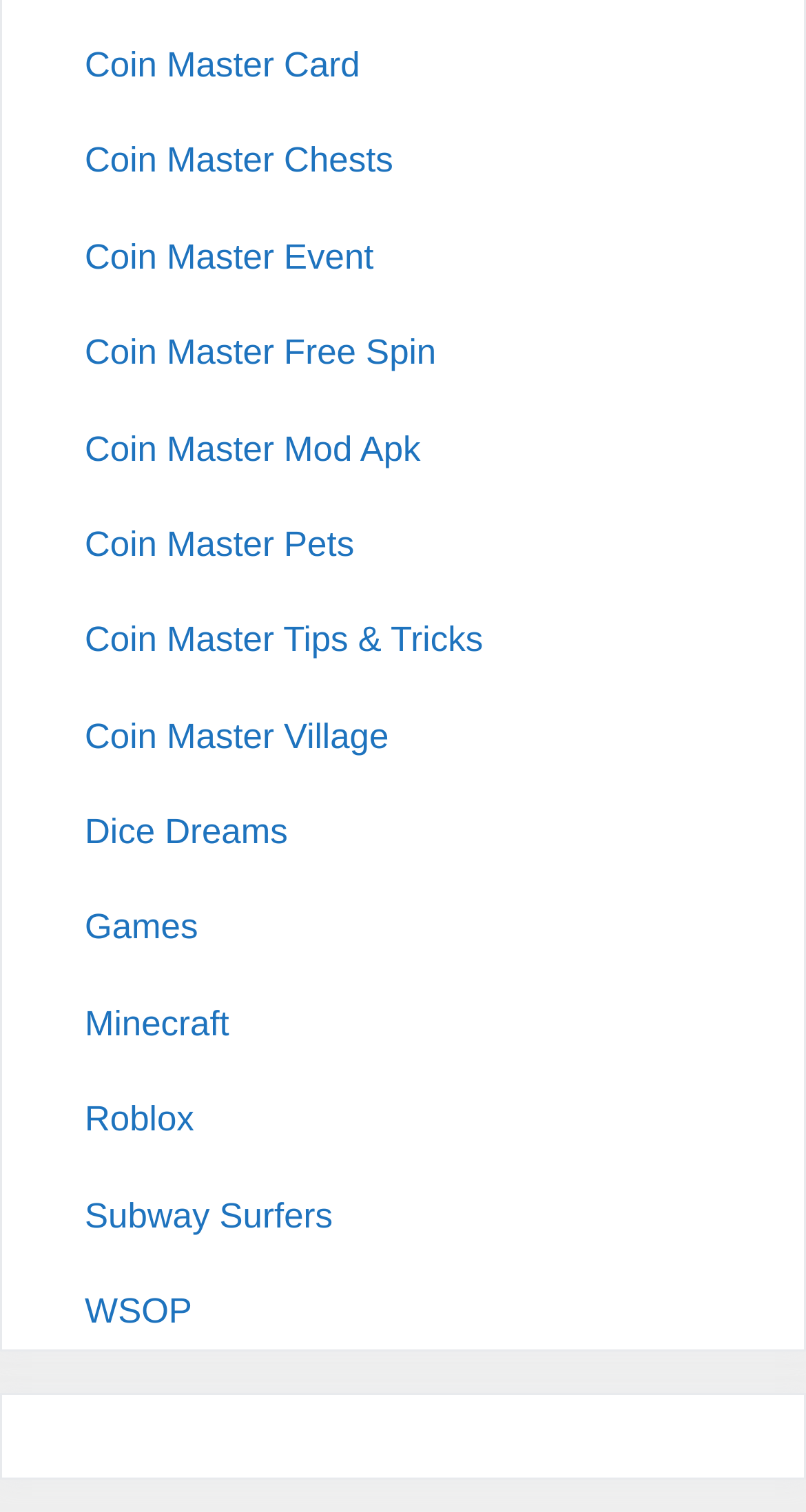How many links are not related to Coin Master or games?
Please give a detailed and elaborate answer to the question.

I counted the number of links that do not contain the phrase 'Coin Master' and are not related to games, and found only 1 link: 'Dice Dreams'. Although 'Dice Dreams' is a game, it is not categorized under the 'Games' section, so I consider it as a separate entity.